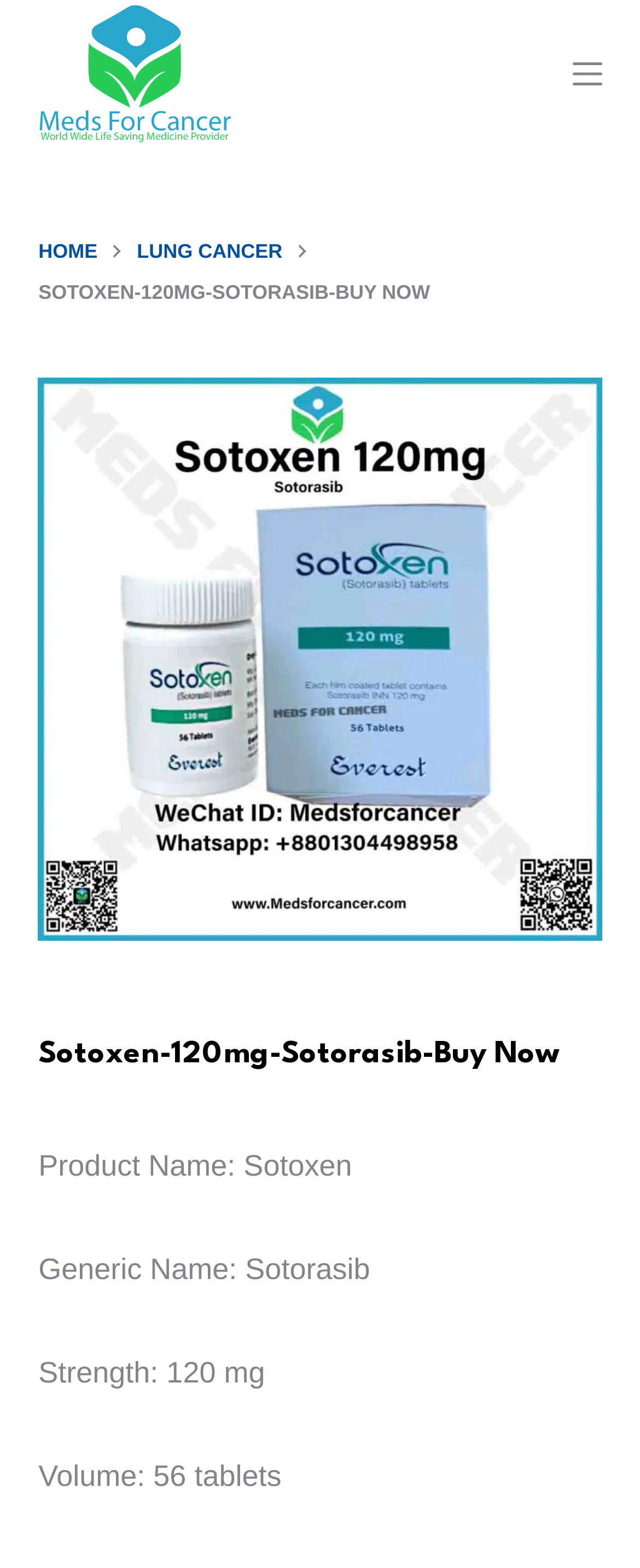How many tablets are in the medication volume?
Please provide a single word or phrase as the answer based on the screenshot.

56